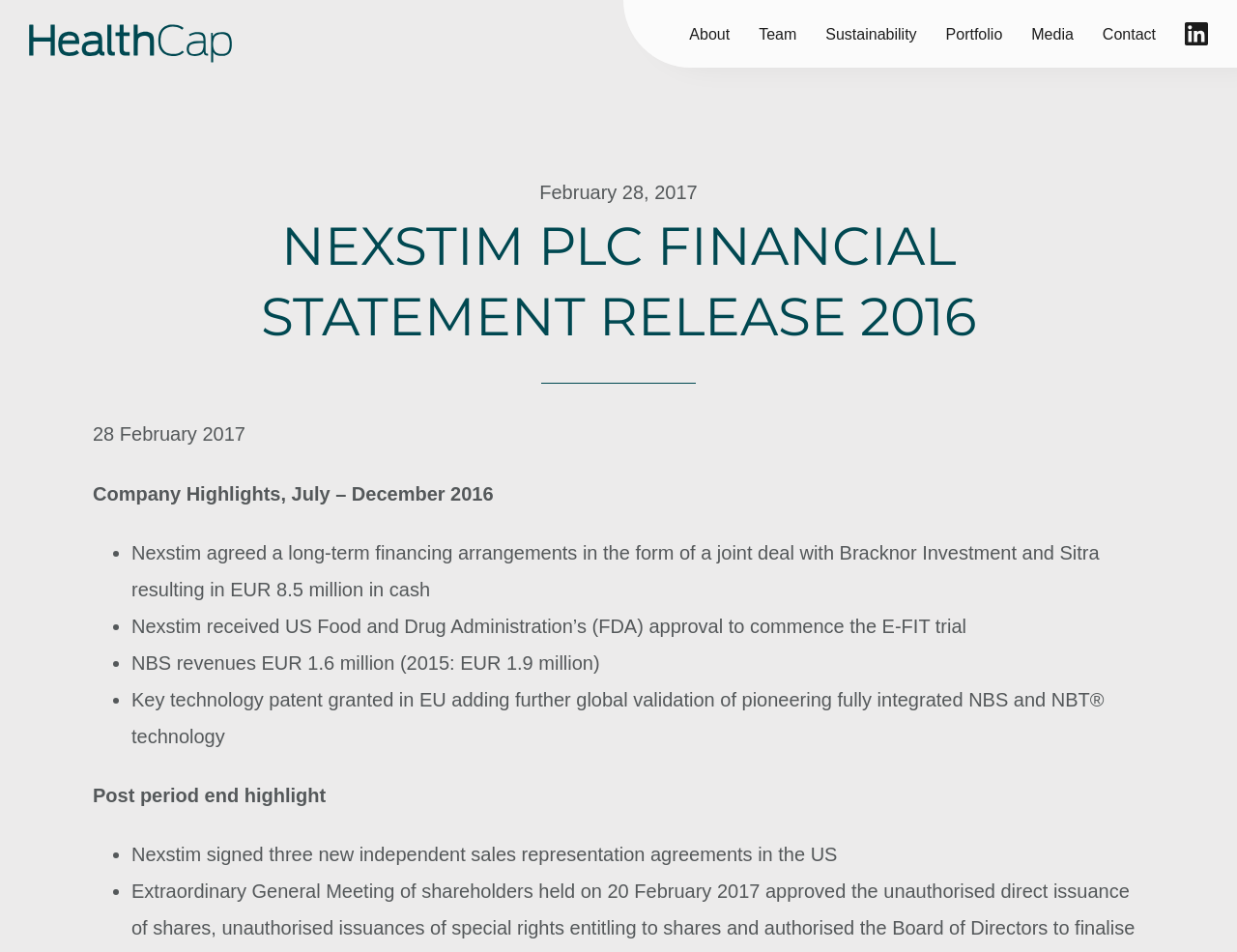Locate the bounding box coordinates of the element that should be clicked to fulfill the instruction: "Check Post period end highlight".

[0.075, 0.824, 0.263, 0.847]